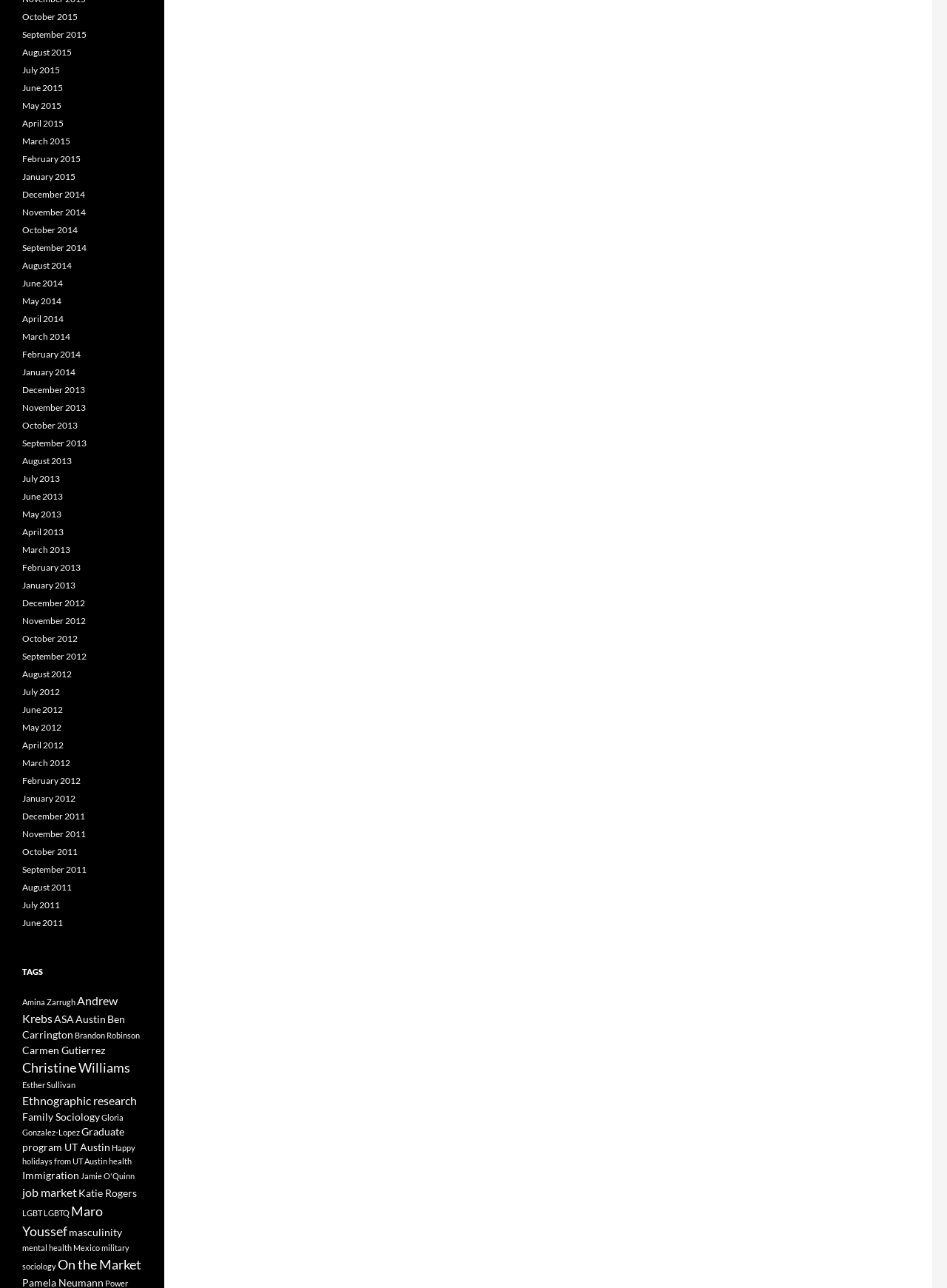Using the provided element description "Mexico", determine the bounding box coordinates of the UI element.

[0.077, 0.965, 0.105, 0.973]